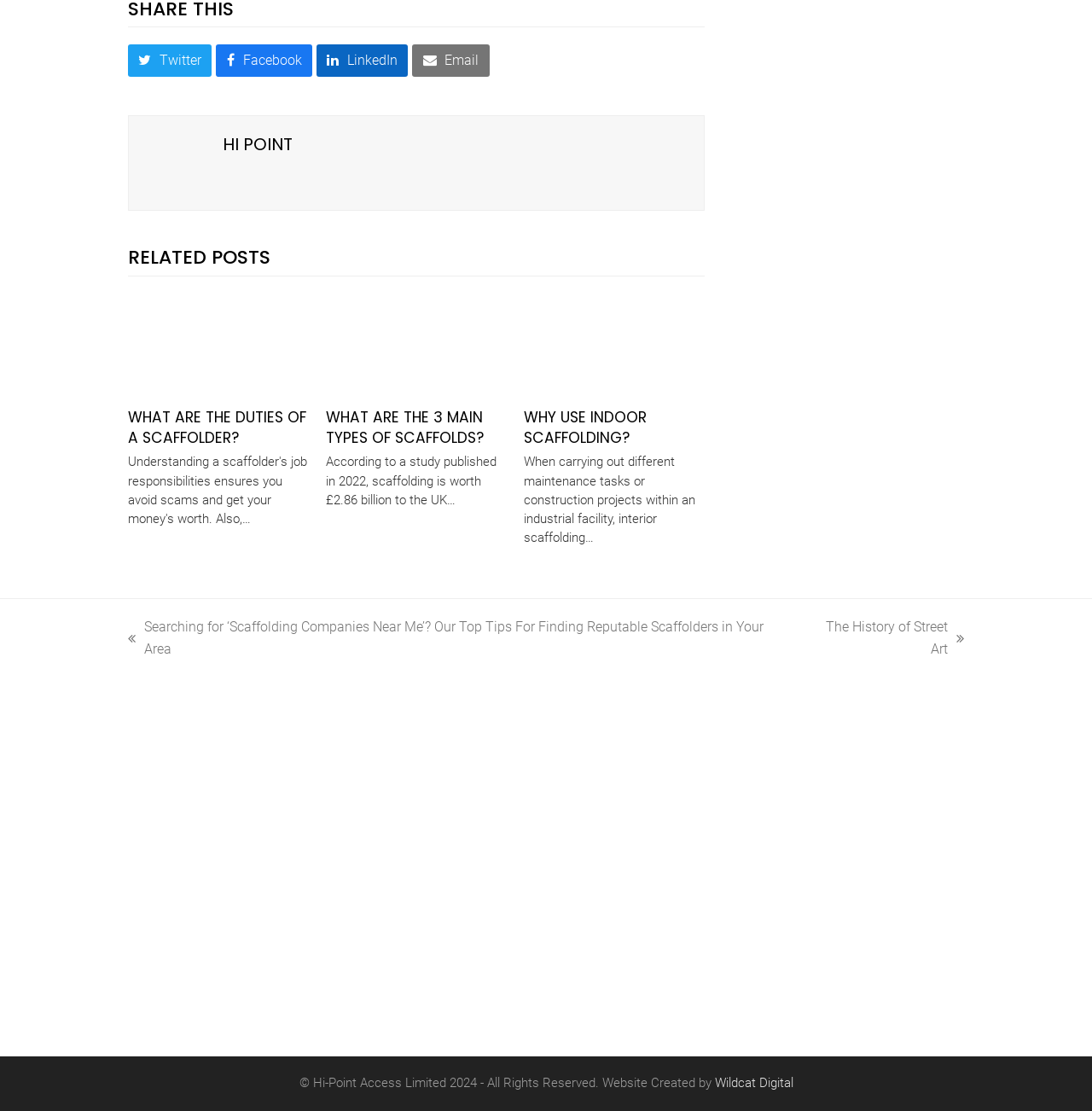Identify the bounding box coordinates of the clickable region necessary to fulfill the following instruction: "Check website copyright information". The bounding box coordinates should be four float numbers between 0 and 1, i.e., [left, top, right, bottom].

[0.274, 0.968, 0.654, 0.982]